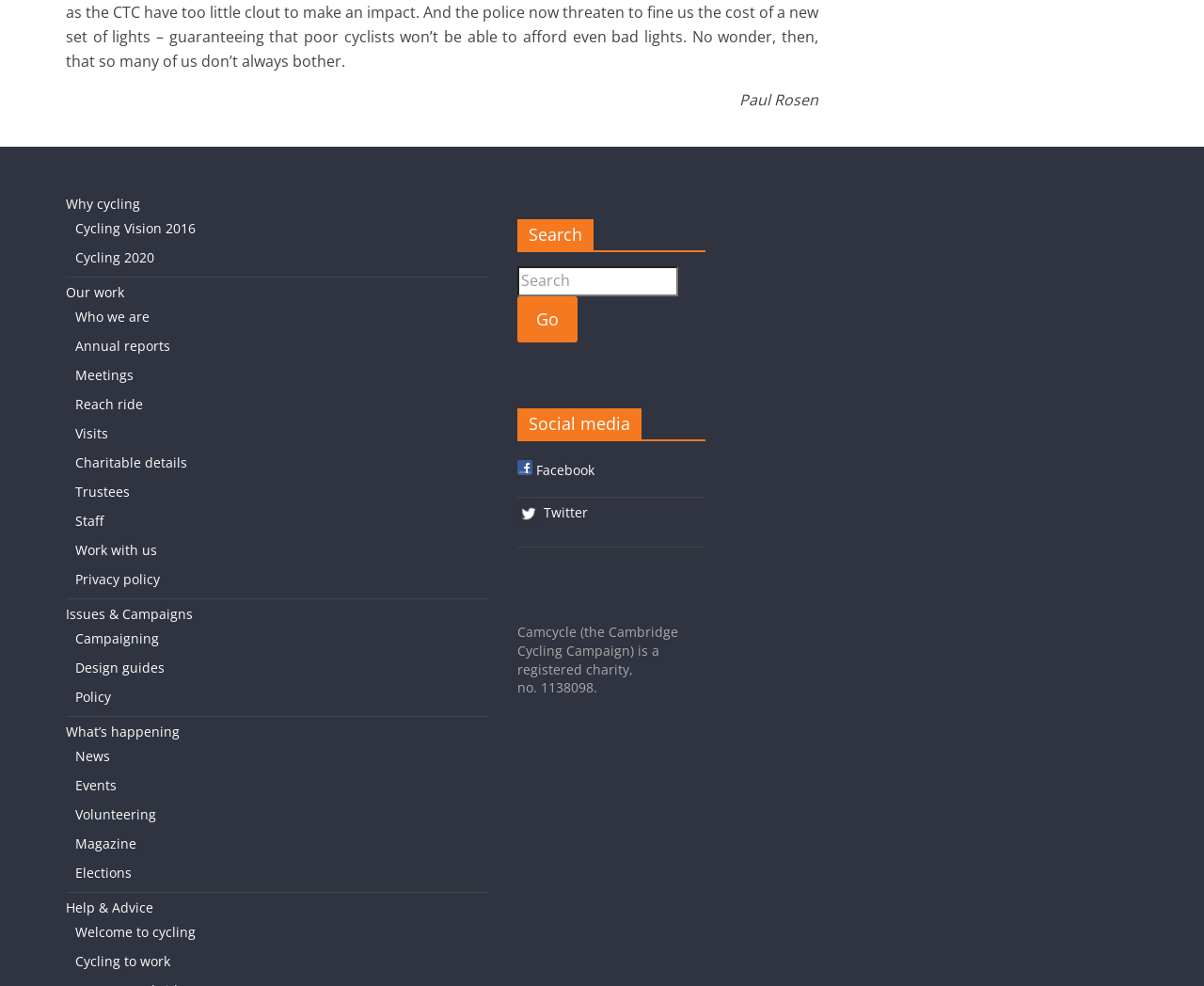Locate the bounding box coordinates of the element's region that should be clicked to carry out the following instruction: "Search for something". The coordinates need to be four float numbers between 0 and 1, i.e., [left, top, right, bottom].

[0.43, 0.27, 0.563, 0.301]